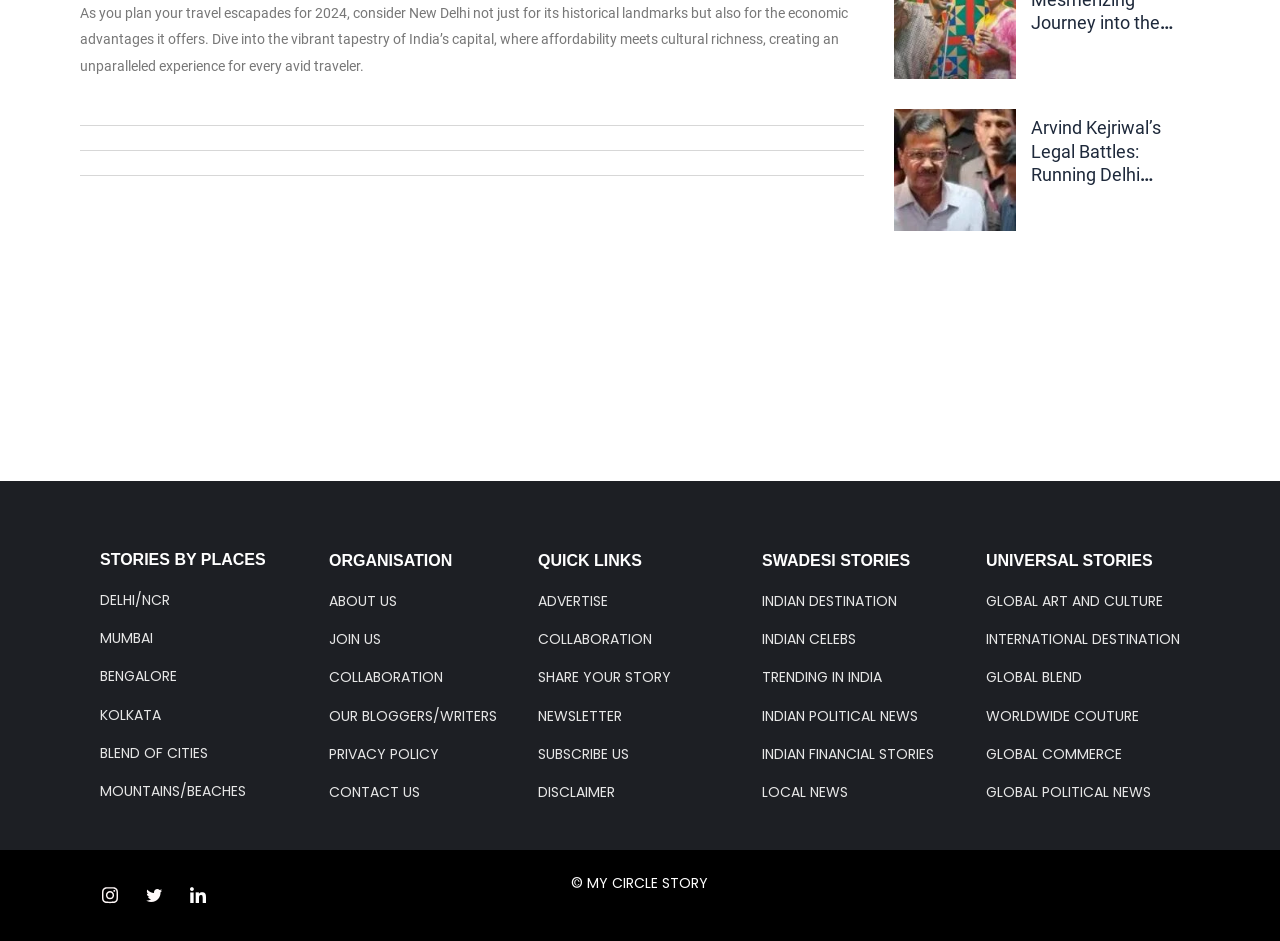What is the title of the first article?
Examine the image and provide an in-depth answer to the question.

The first article on the webpage has a heading and a link with the title 'Arvind Kejriwal’s Legal Battles: Running Delhi Government from Behind Bars'. This title is located at the top of the webpage and has a distinct bounding box coordinate.